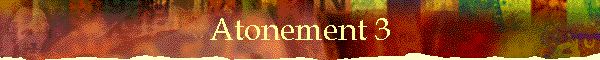Generate a detailed caption for the image.

The image titled "Atonement 3" features a vibrant, textured background that blends hues of red, orange, and green, creating an evocative atmosphere. Prominently displayed in the center is the text "Atonement 3," rendered in an elegant, gold font that stands out against the colorful backdrop. This image serves as a visual introduction to a section discussing themes of spiritual redemption and reconciliation, drawing the viewer's focus to the concept of atonement within a religious or metaphorical context.